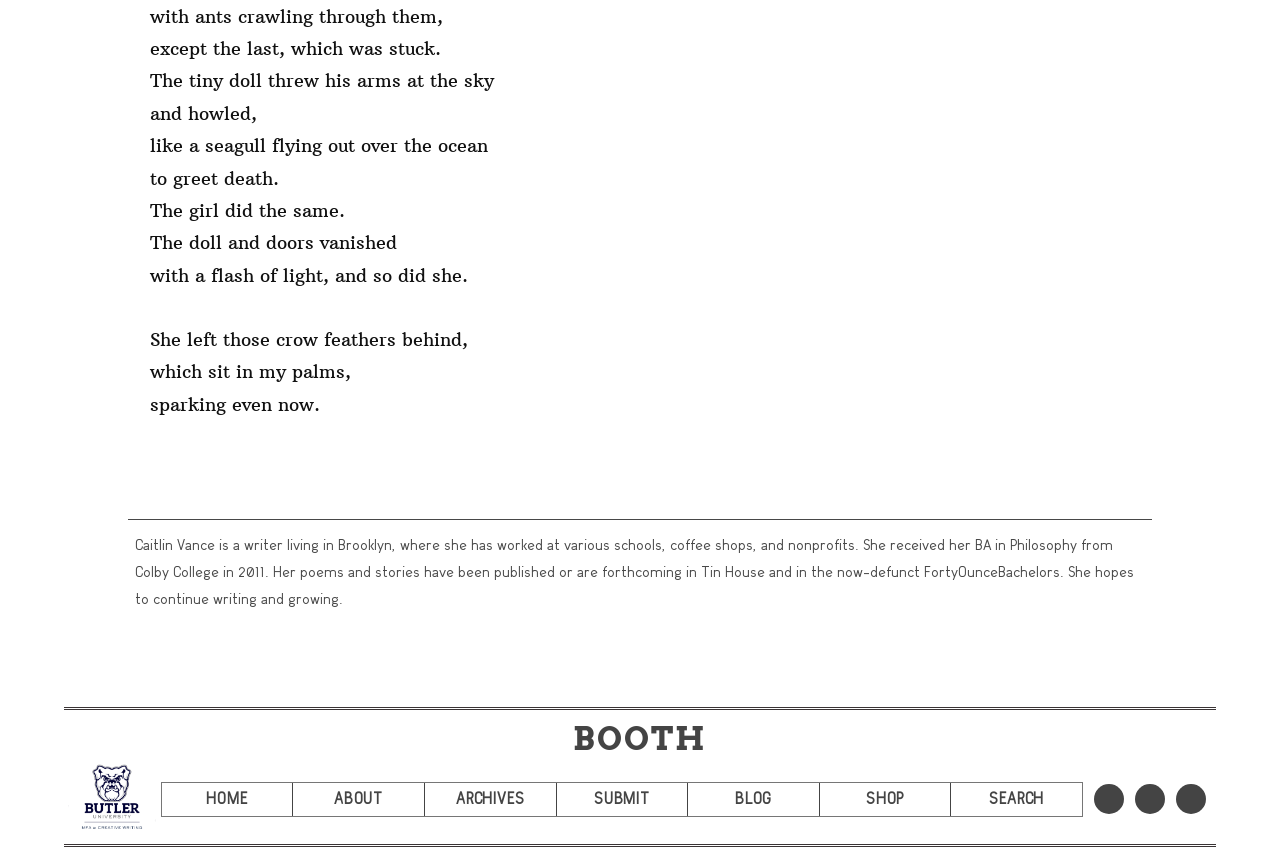Based on the element description: "title="Instagram"", identify the bounding box coordinates for this UI element. The coordinates must be four float numbers between 0 and 1, listed as [left, top, right, bottom].

[0.919, 0.922, 0.942, 0.957]